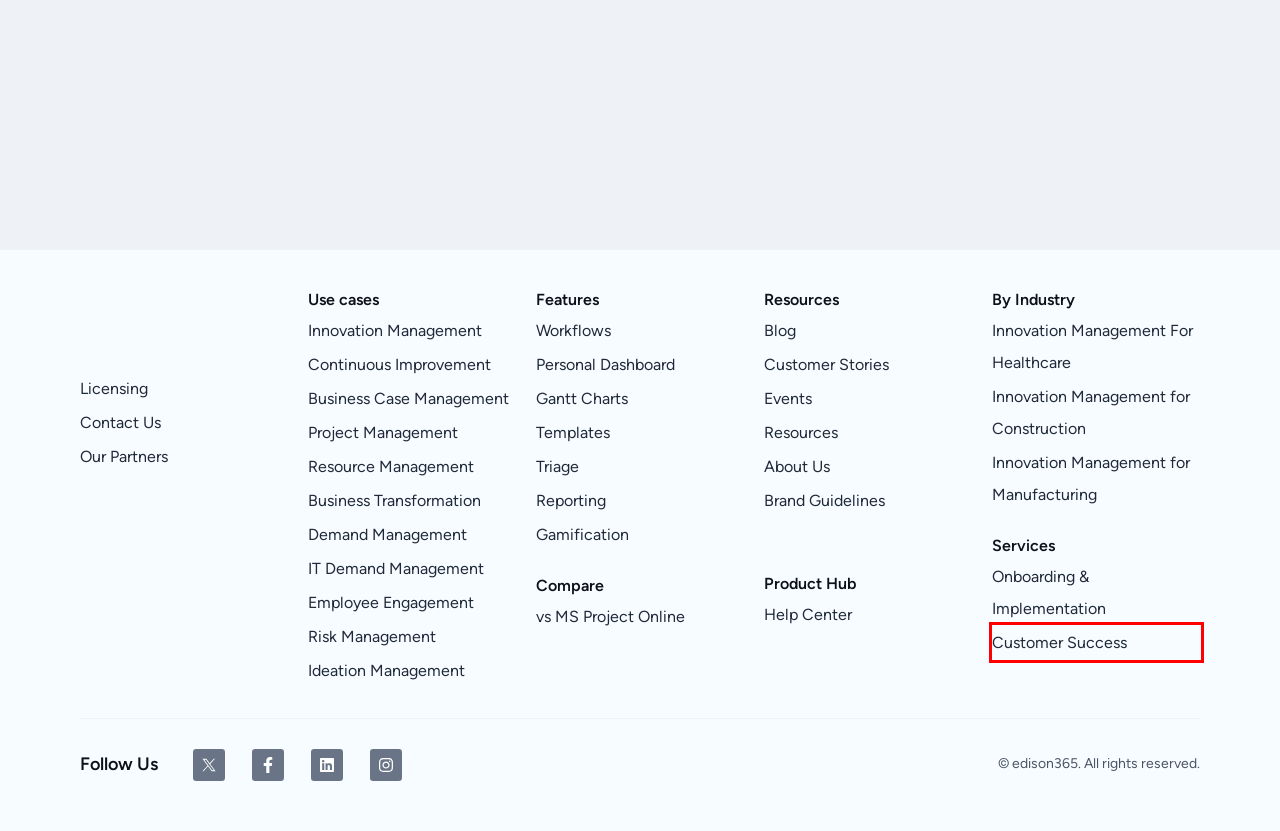You have a screenshot of a webpage where a red bounding box highlights a specific UI element. Identify the description that best matches the resulting webpage after the highlighted element is clicked. The choices are:
A. Innovation Management Software | edison365
B. Webinars & On-Demand | edison365
C. Partners Brand Guidelines - edison365
D. Superb Workflows | edison365
E. Support Desk Hub - Help Center
F. Support services | Innovation Software | Idea Software
G. Personal Dashboard | edison365
H. Innovation Management Software for Construction | edison365

F